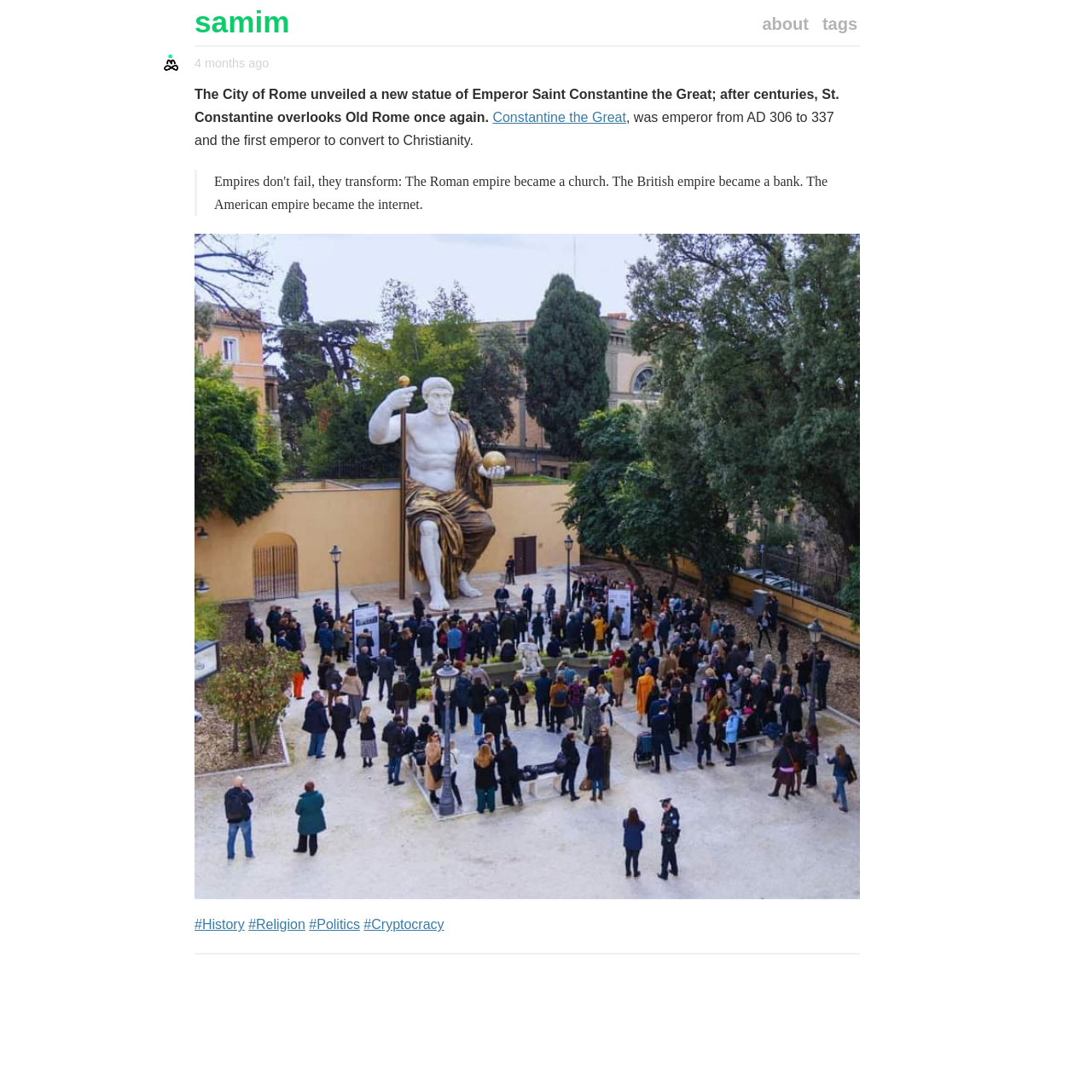Given the element description, predict the bounding box coordinates in the format (top-left x, top-left y, bottom-right x, bottom-right y), using floating point numbers between 0 and 1: Constantine the Great

[0.451, 0.101, 0.573, 0.114]